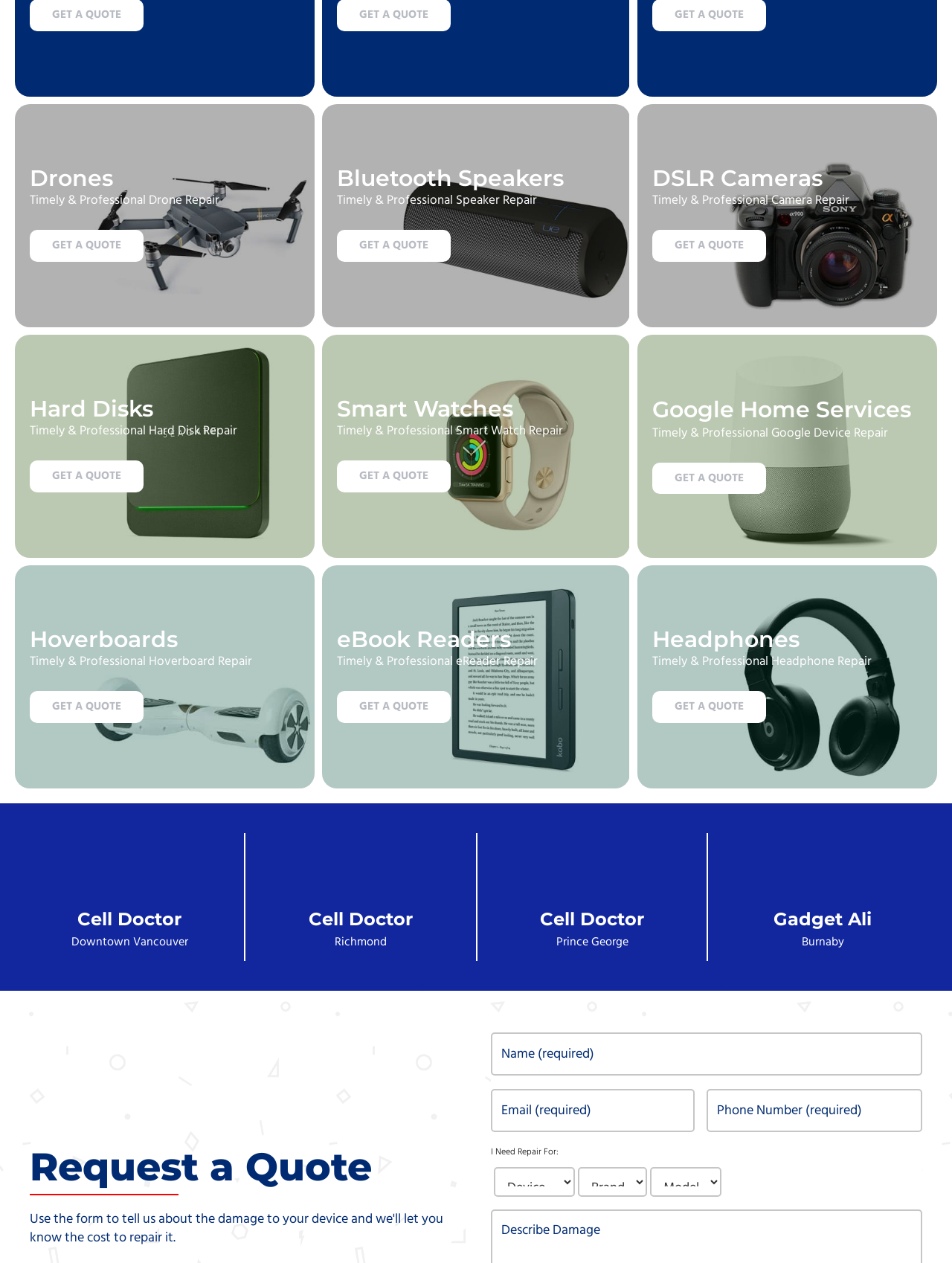Specify the bounding box coordinates of the area to click in order to execute this command: 'View About us section'. The coordinates should consist of four float numbers ranging from 0 to 1, and should be formatted as [left, top, right, bottom].

None